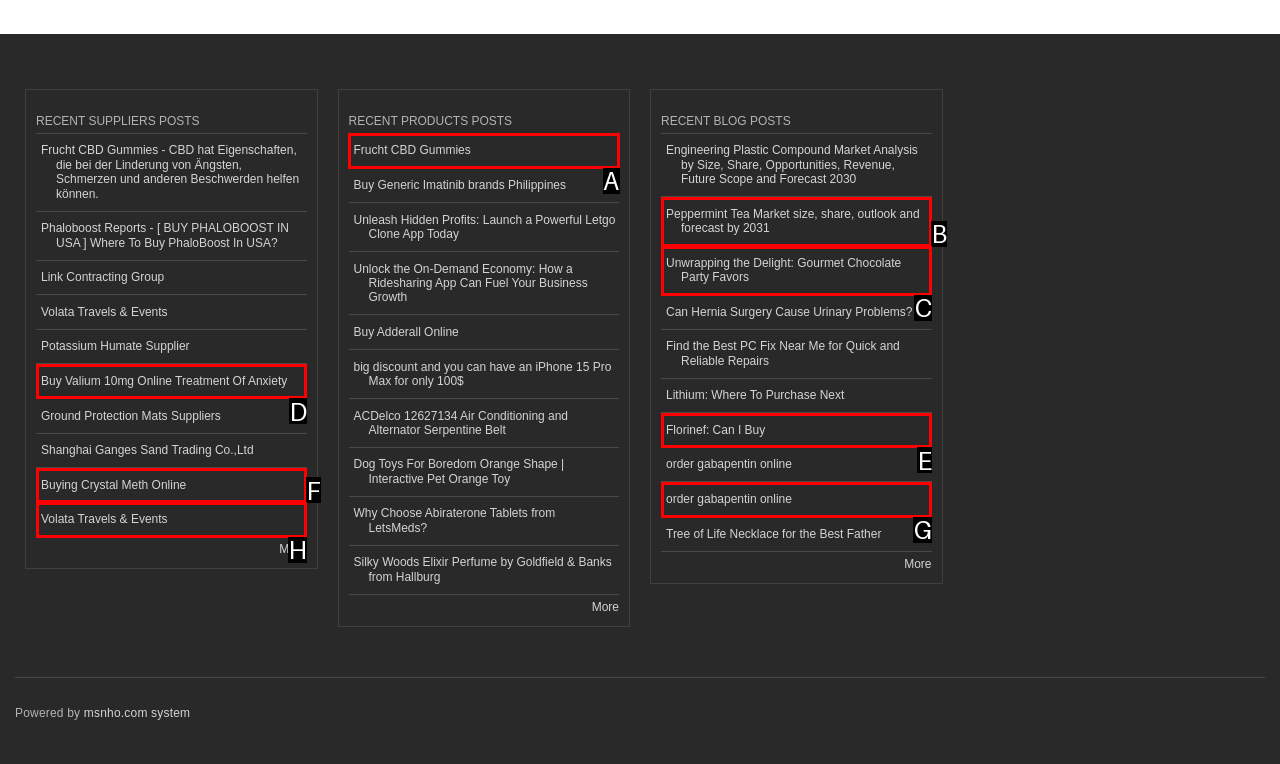Select the HTML element that corresponds to the description: order gabapentin online
Reply with the letter of the correct option from the given choices.

G